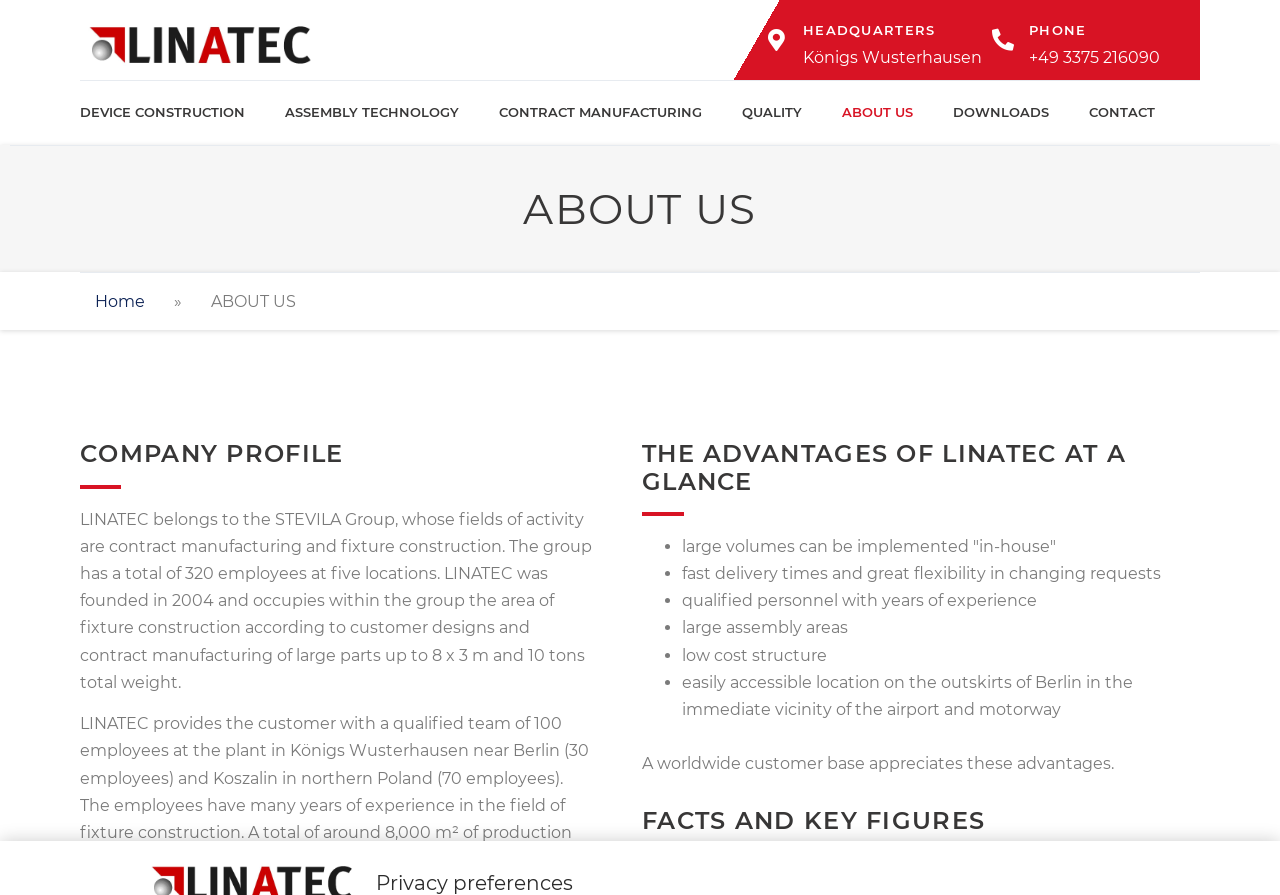Please provide the bounding box coordinates in the format (top-left x, top-left y, bottom-right x, bottom-right y). Remember, all values are floating point numbers between 0 and 1. What is the bounding box coordinate of the region described as: ABOUT US

[0.658, 0.091, 0.745, 0.162]